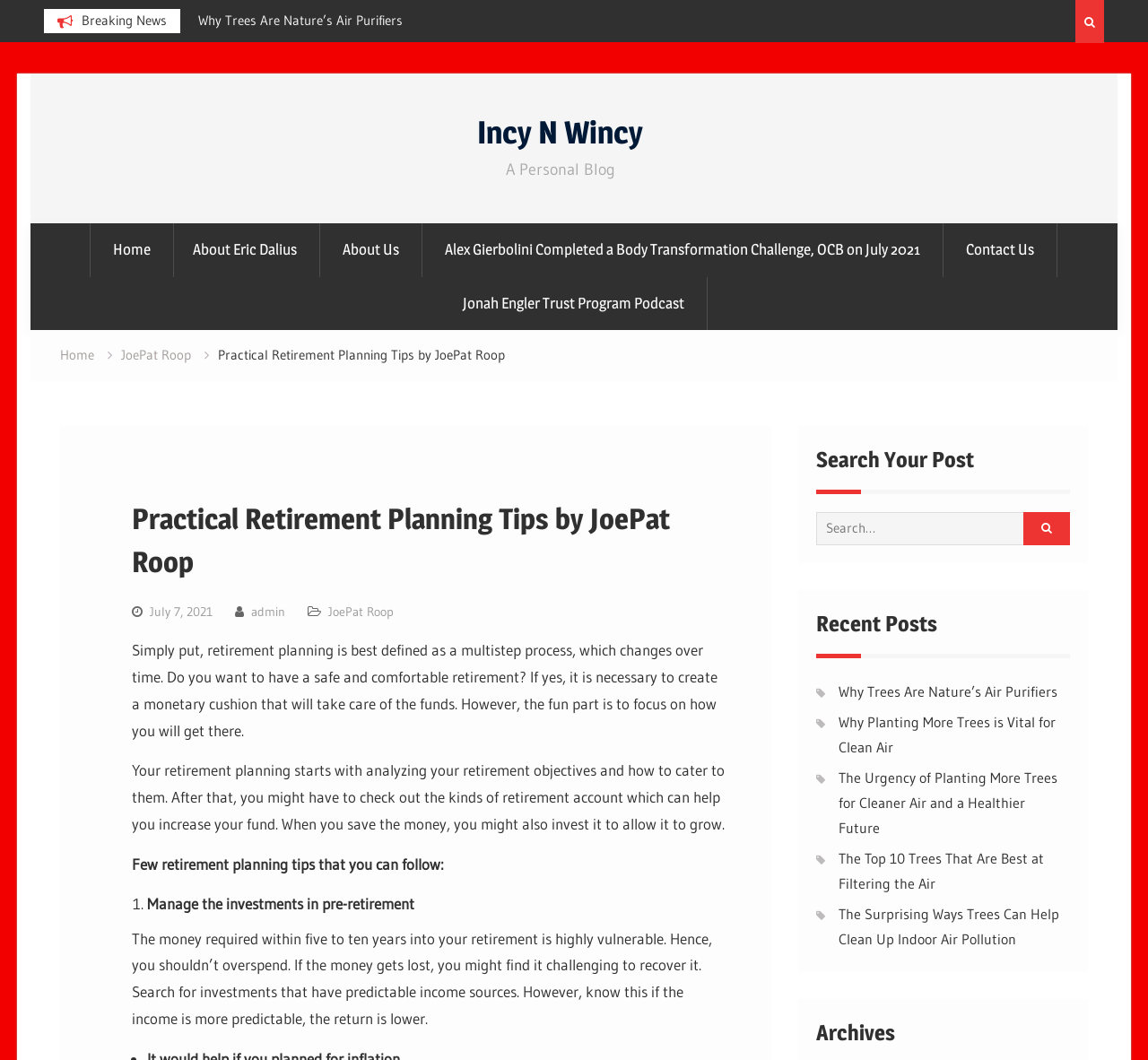From the webpage screenshot, predict the bounding box of the UI element that matches this description: "Jonah Engler Trust Program Podcast".

[0.384, 0.261, 0.616, 0.312]